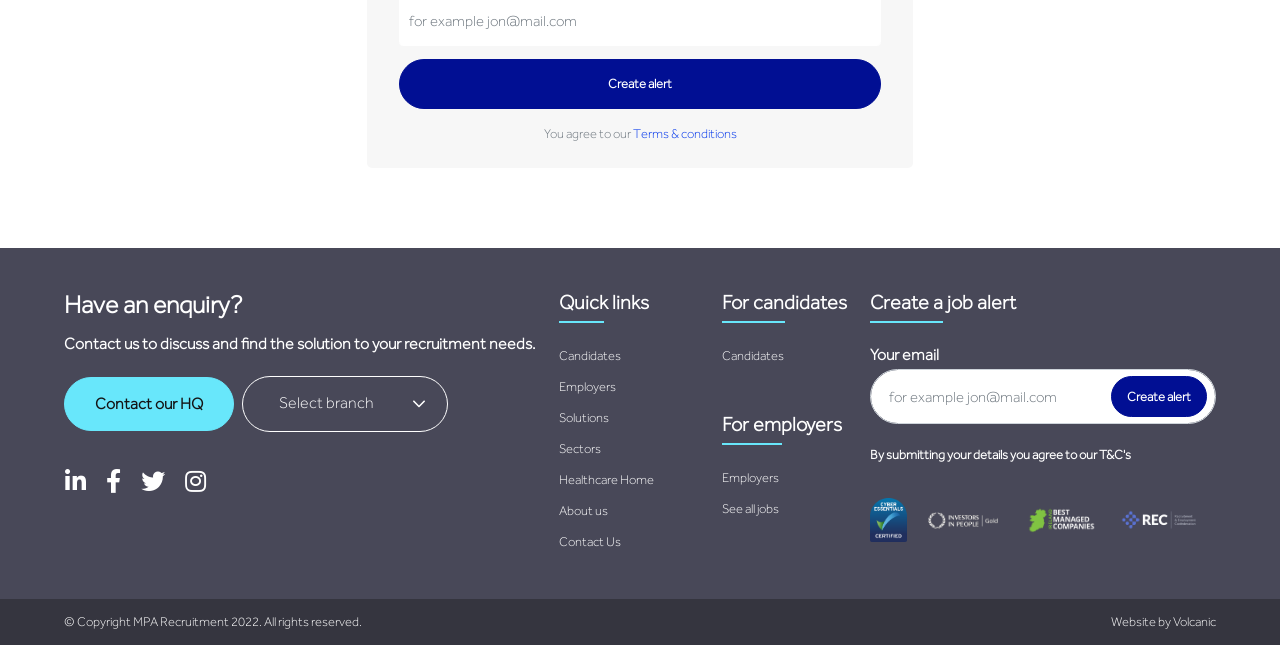Answer the question with a brief word or phrase:
What type of links are listed under 'Quick links'?

Various links